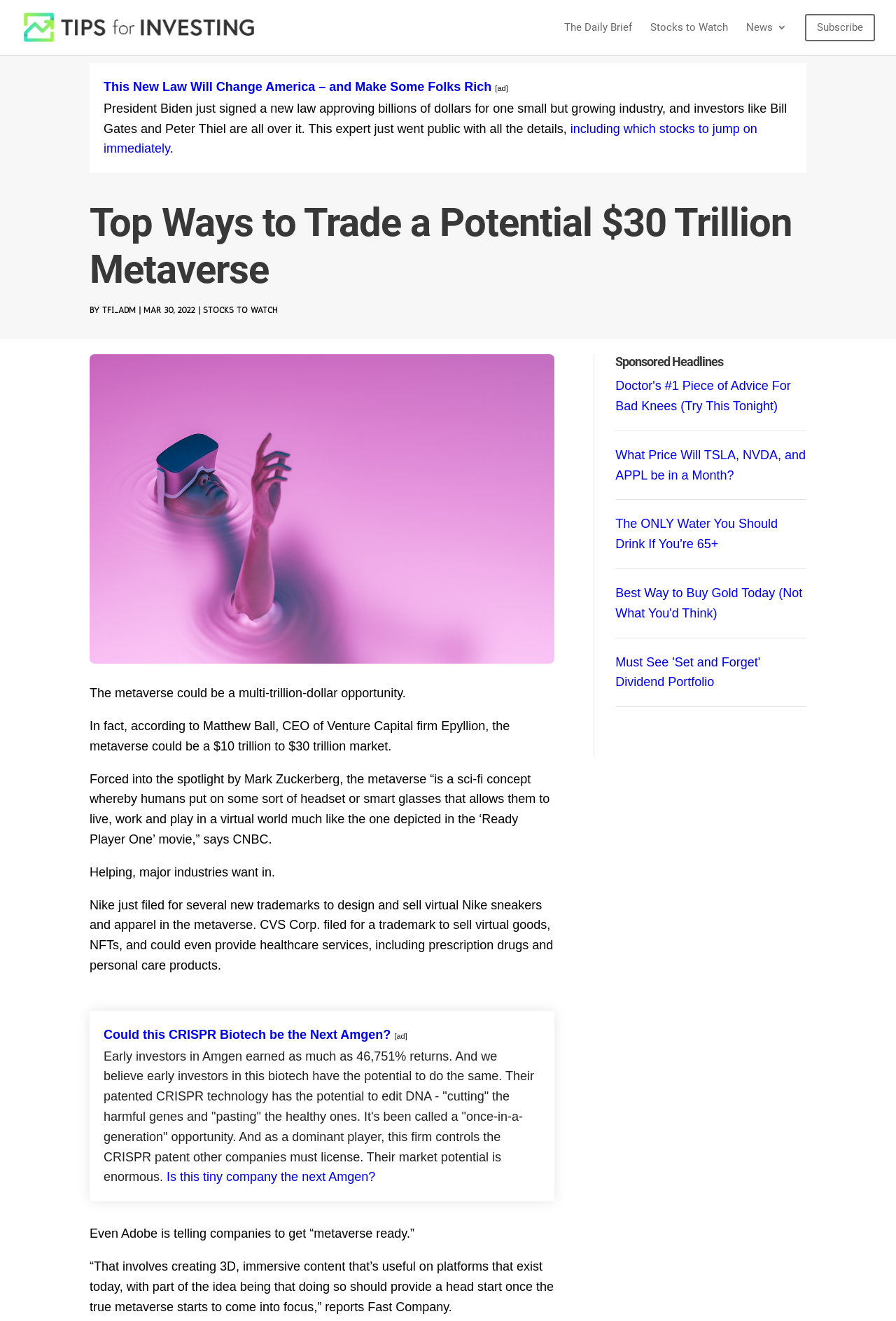What is the potential market size of the metaverse?
Give a comprehensive and detailed explanation for the question.

According to the webpage, Matthew Ball, CEO of Venture Capital firm Epyllion, states that the metaverse could be a $10 trillion to $30 trillion market. This information is provided in the text section of the webpage, which discusses the potential of the metaverse.